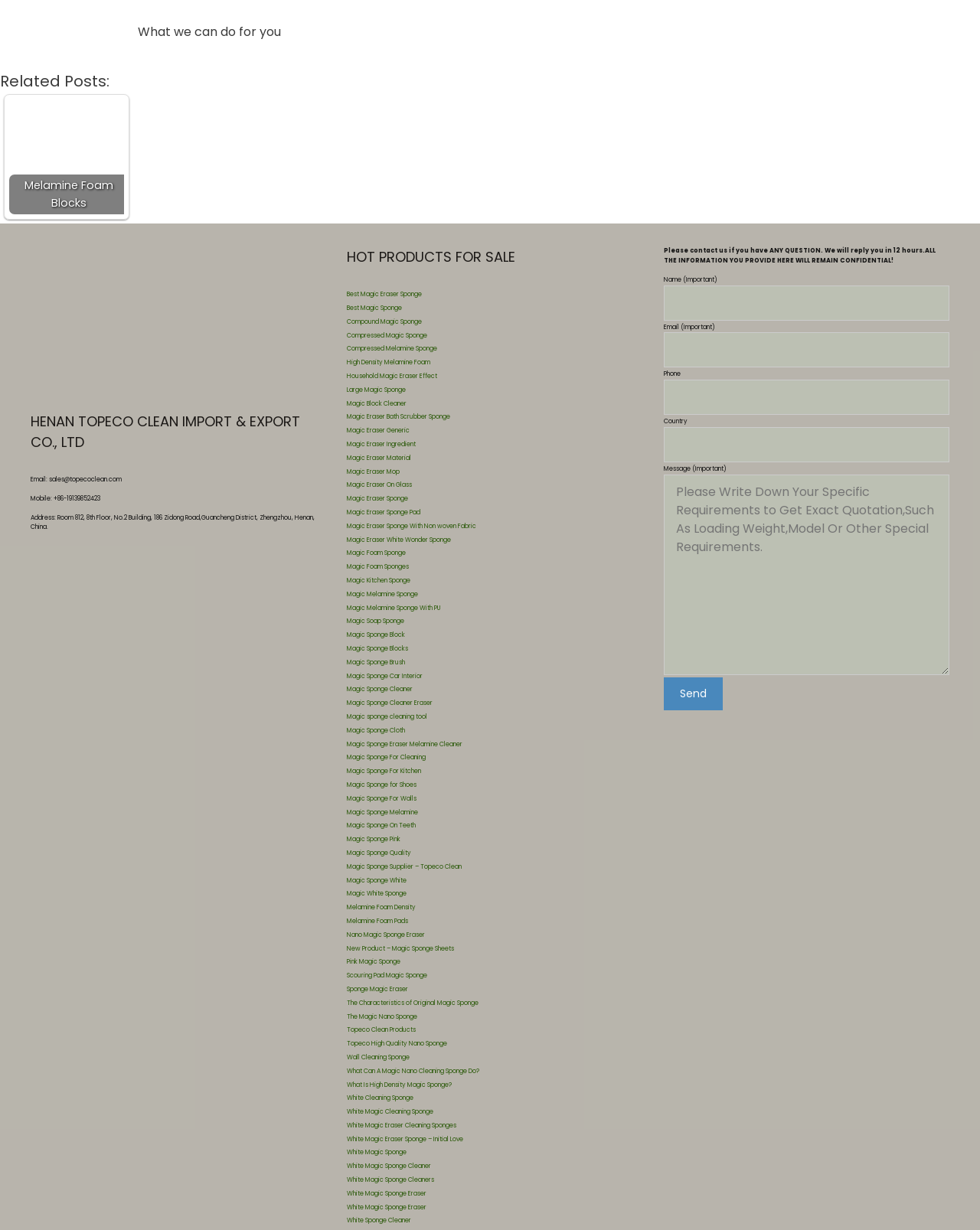Refer to the element description Magic sponge cleaning tool and identify the corresponding bounding box in the screenshot. Format the coordinates as (top-left x, top-left y, bottom-right x, bottom-right y) with values in the range of 0 to 1.

[0.354, 0.579, 0.436, 0.586]